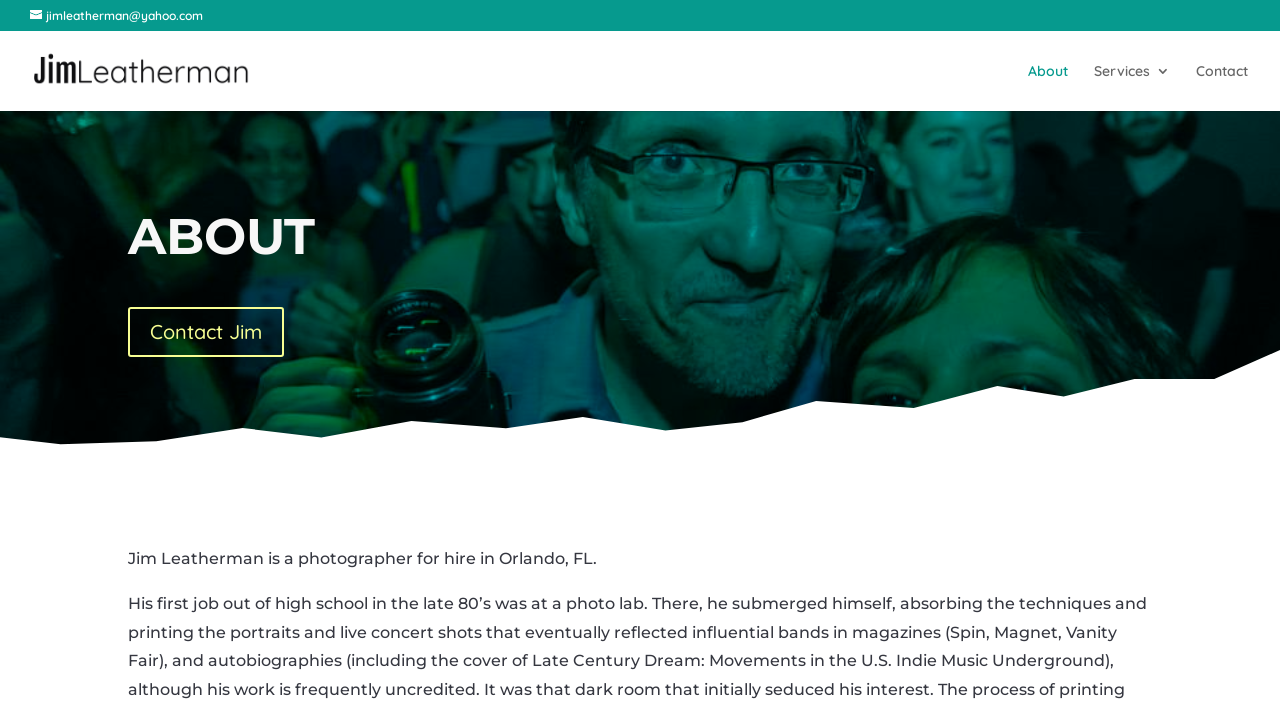Give a succinct answer to this question in a single word or phrase: 
What is the photographer's name?

Jim Leatherman